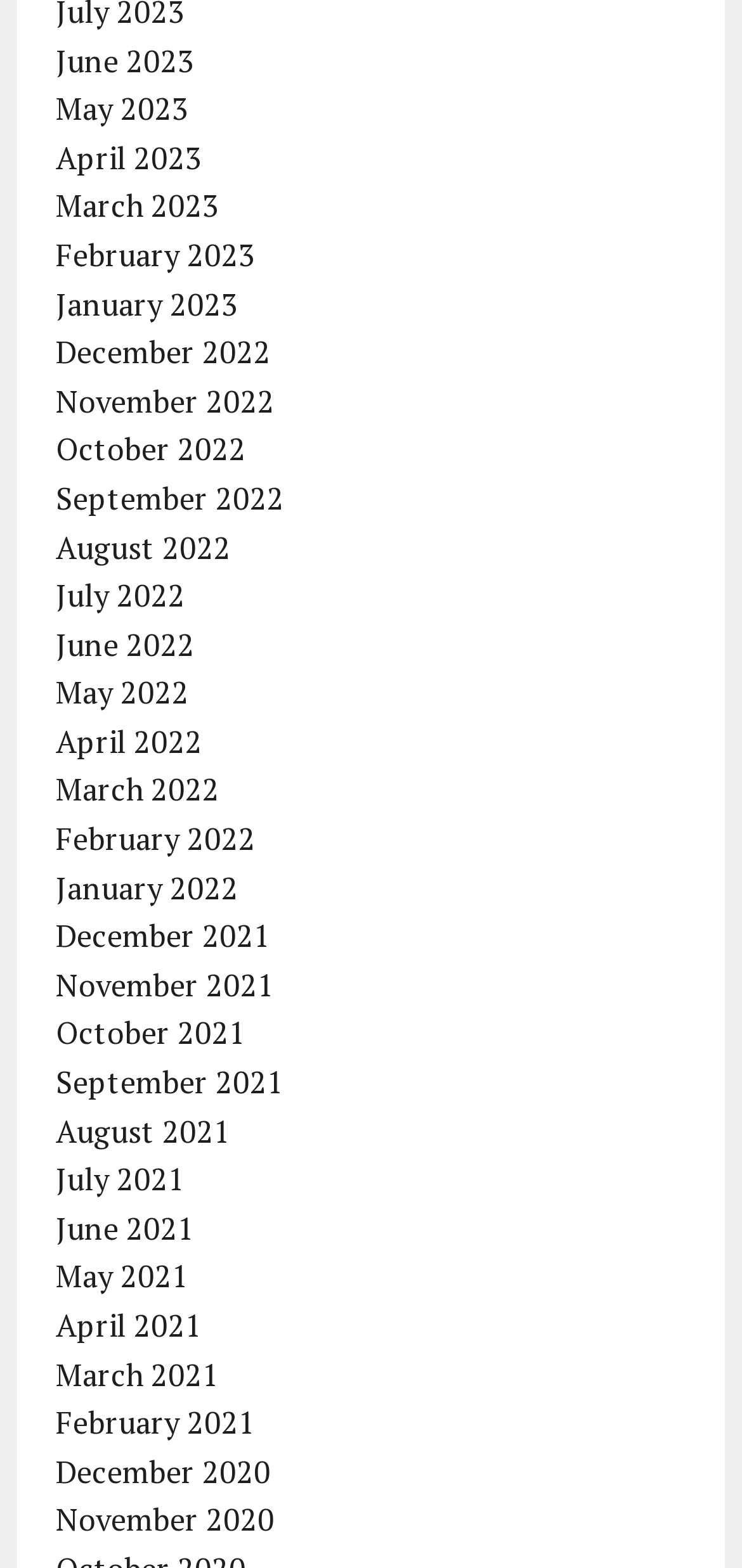Show the bounding box coordinates of the element that should be clicked to complete the task: "View June 2023".

[0.075, 0.025, 0.262, 0.052]